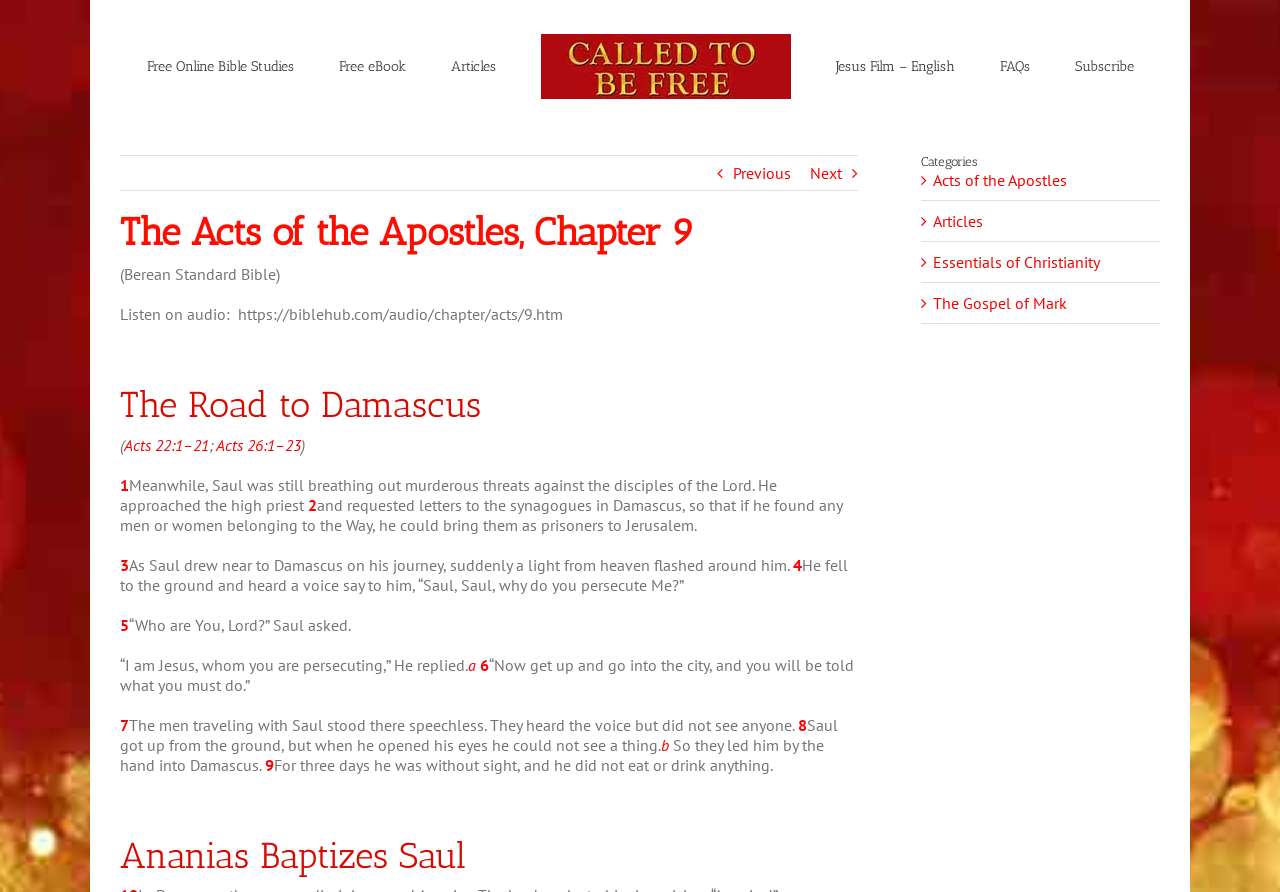Determine the coordinates of the bounding box for the clickable area needed to execute this instruction: "Click the 'Event options' button".

None